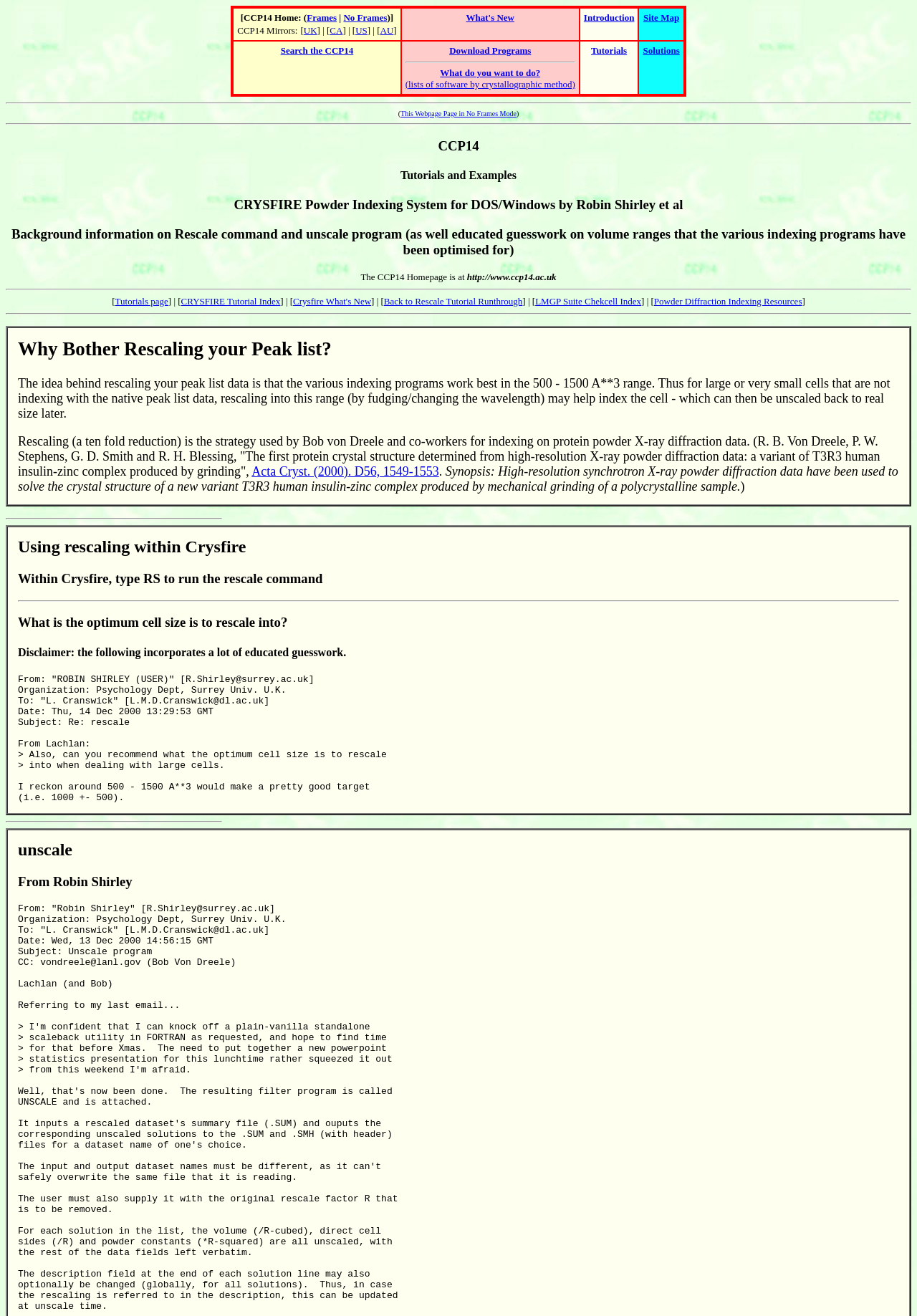Locate and provide the bounding box coordinates for the HTML element that matches this description: "Powder Diffraction Indexing Resources".

[0.713, 0.225, 0.875, 0.233]